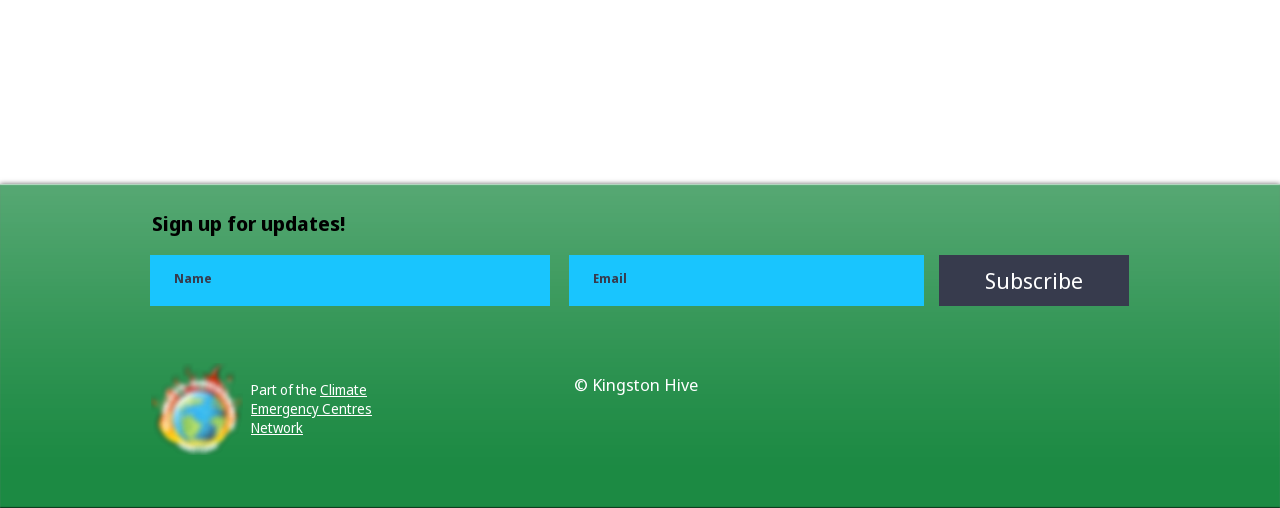What is the text above the social media icons?
Using the image, give a concise answer in the form of a single word or short phrase.

Part of the Climate Emergency Centres Network